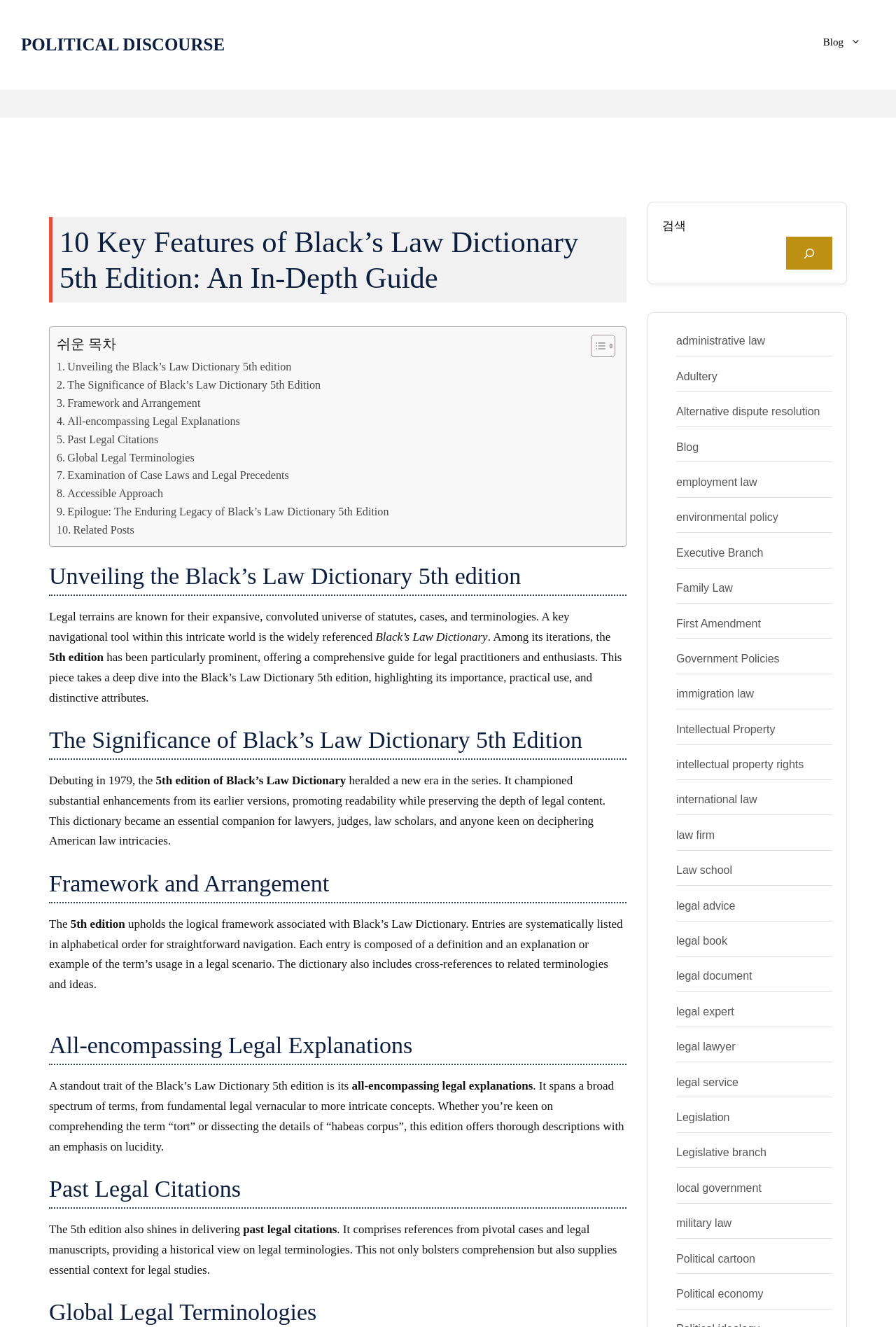Find the bounding box coordinates for the area that must be clicked to perform this action: "Search for a term in the search box".

[0.739, 0.178, 0.87, 0.203]